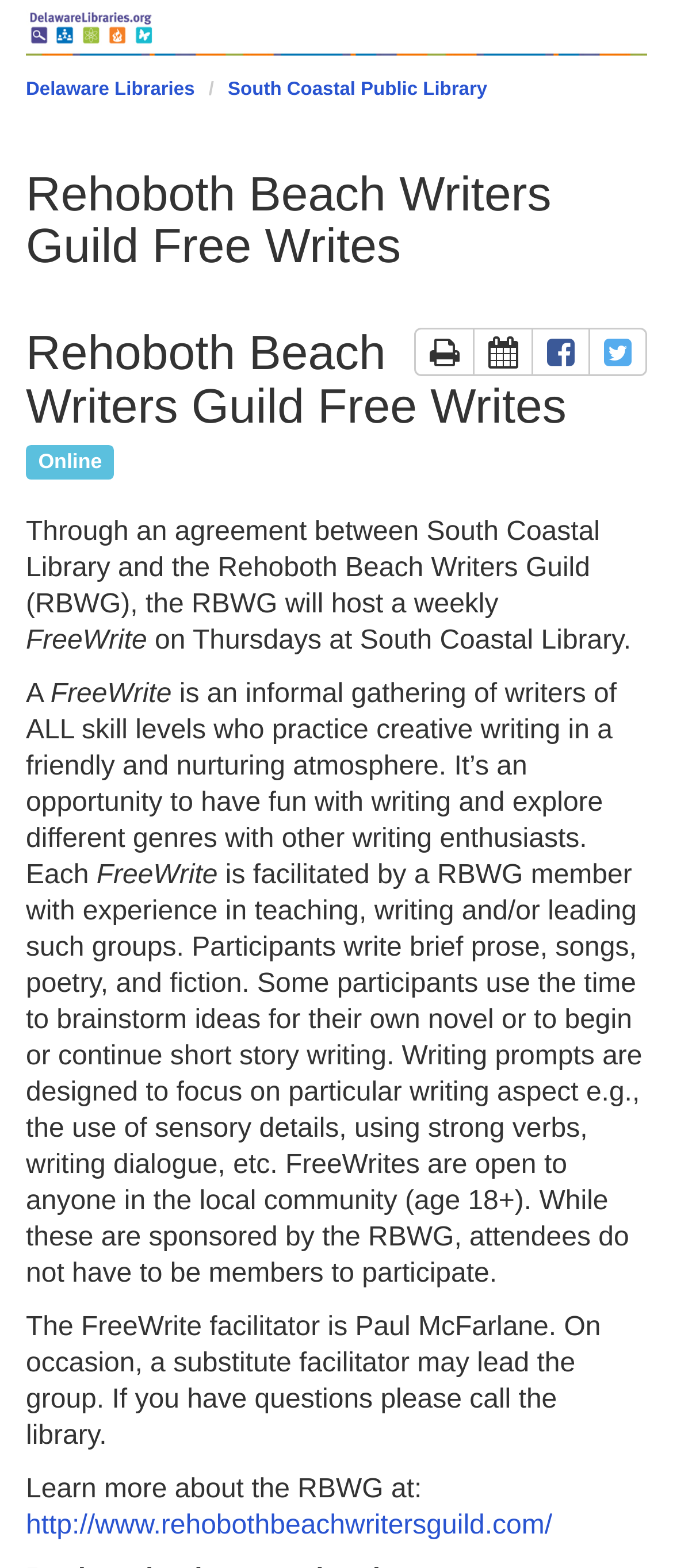Based on the image, please respond to the question with as much detail as possible:
What is the age requirement to participate in the FreeWrite event?

I found the answer by reading the text on the webpage, which states 'FreeWrites are open to anyone in the local community (age 18+).'